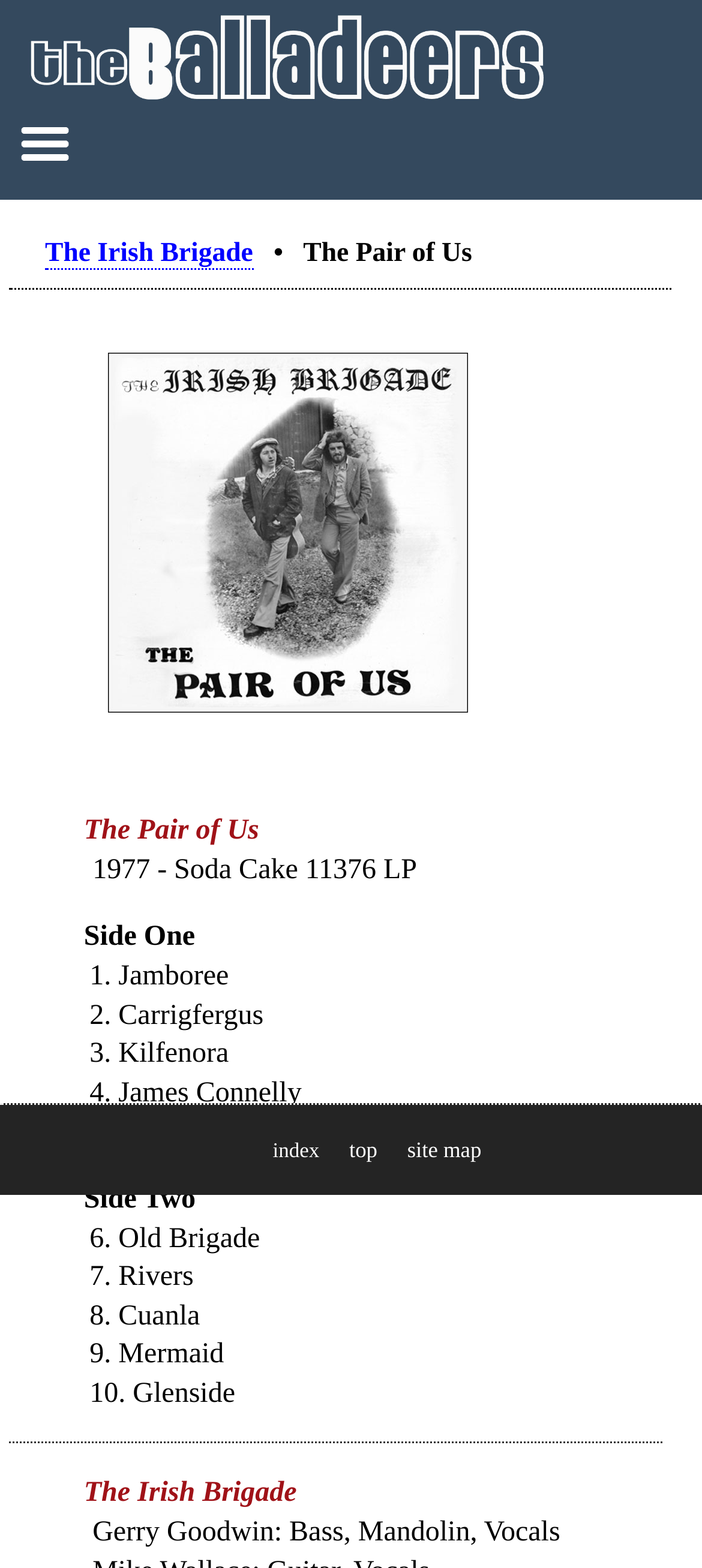Determine the main text heading of the webpage and provide its content.

The Irish Brigade   •   The Pair of Us